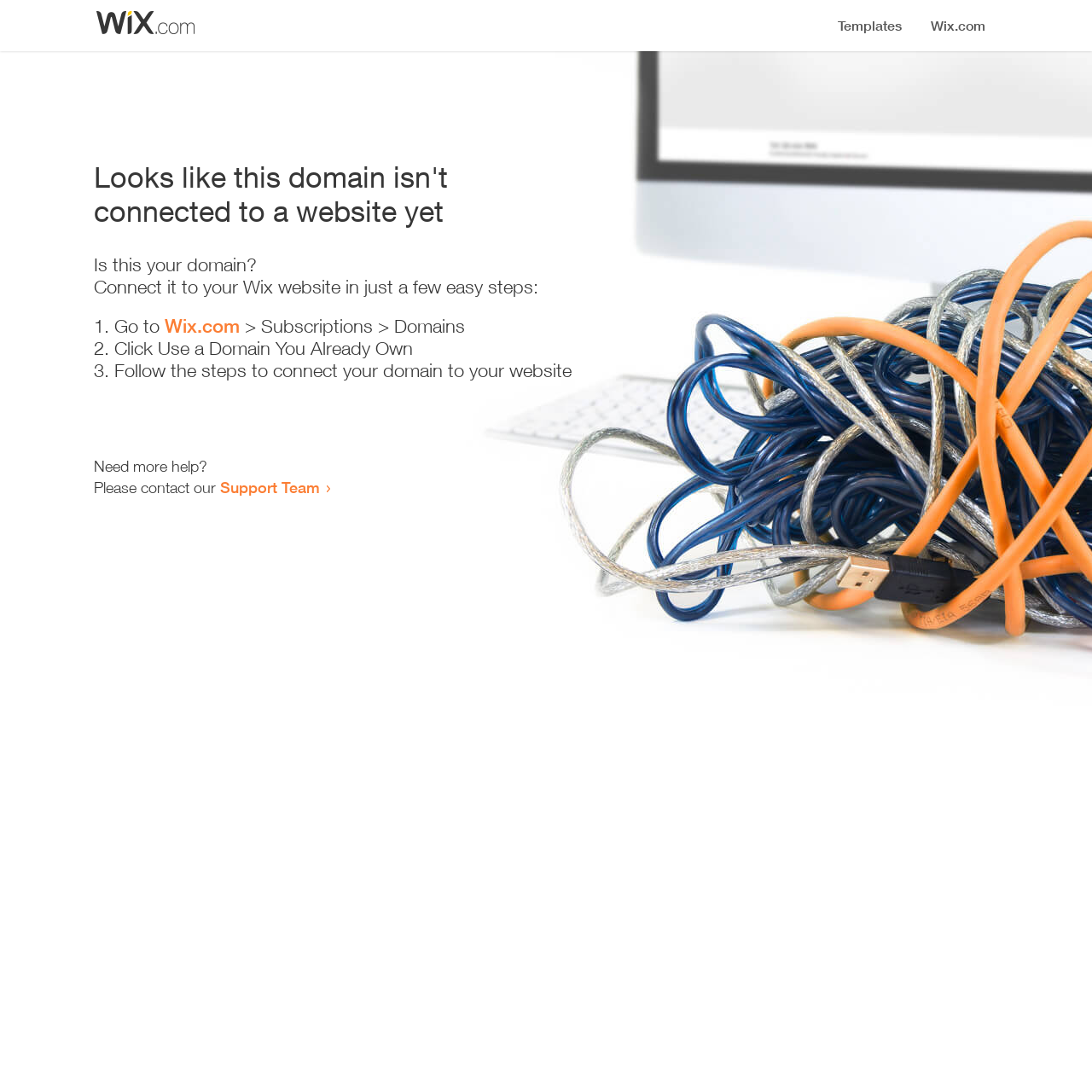Locate the bounding box coordinates of the UI element described by: "Wix.com". The bounding box coordinates should consist of four float numbers between 0 and 1, i.e., [left, top, right, bottom].

[0.151, 0.288, 0.22, 0.309]